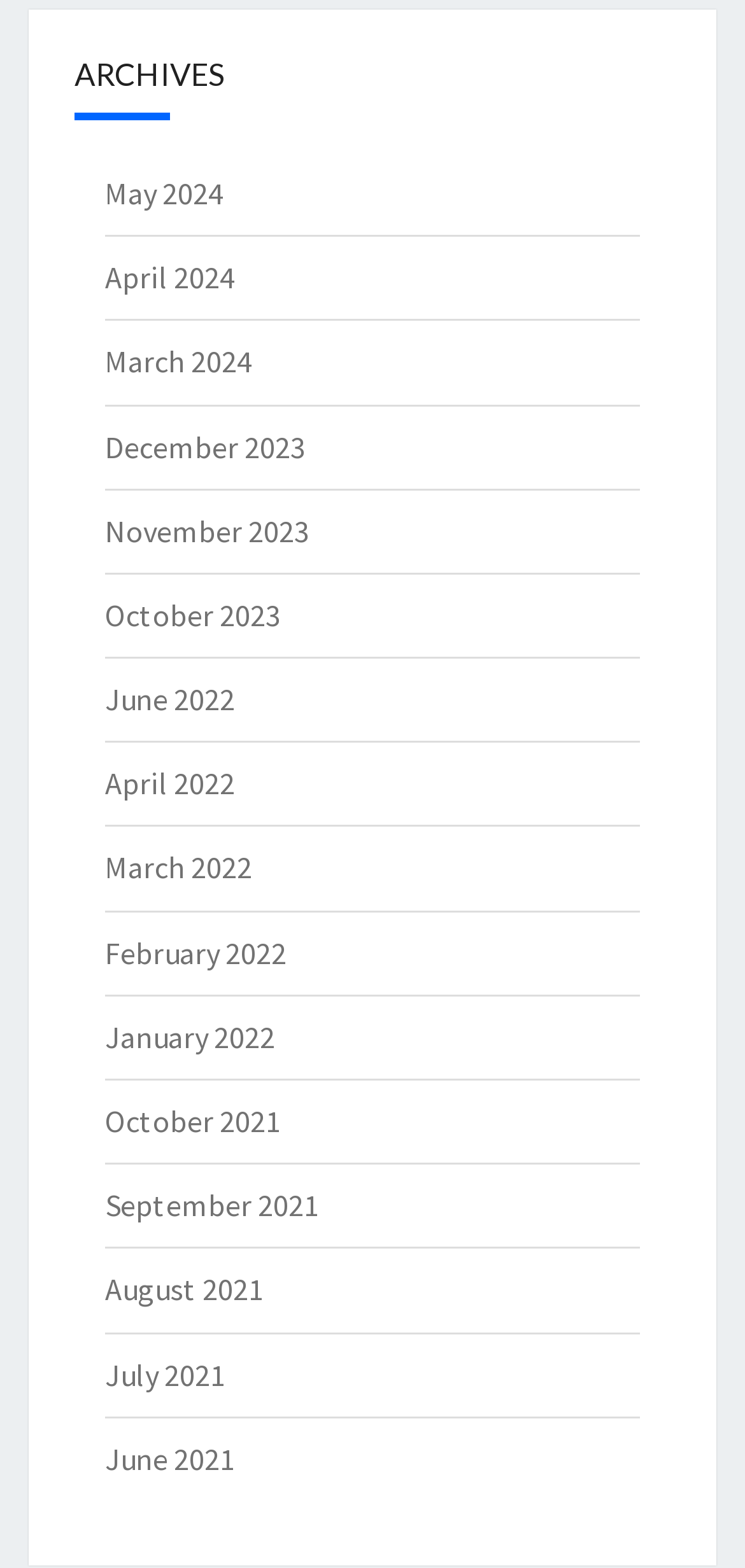What is the latest month listed?
Craft a detailed and extensive response to the question.

I looked at the list of links and found the latest month listed, which is May 2024.